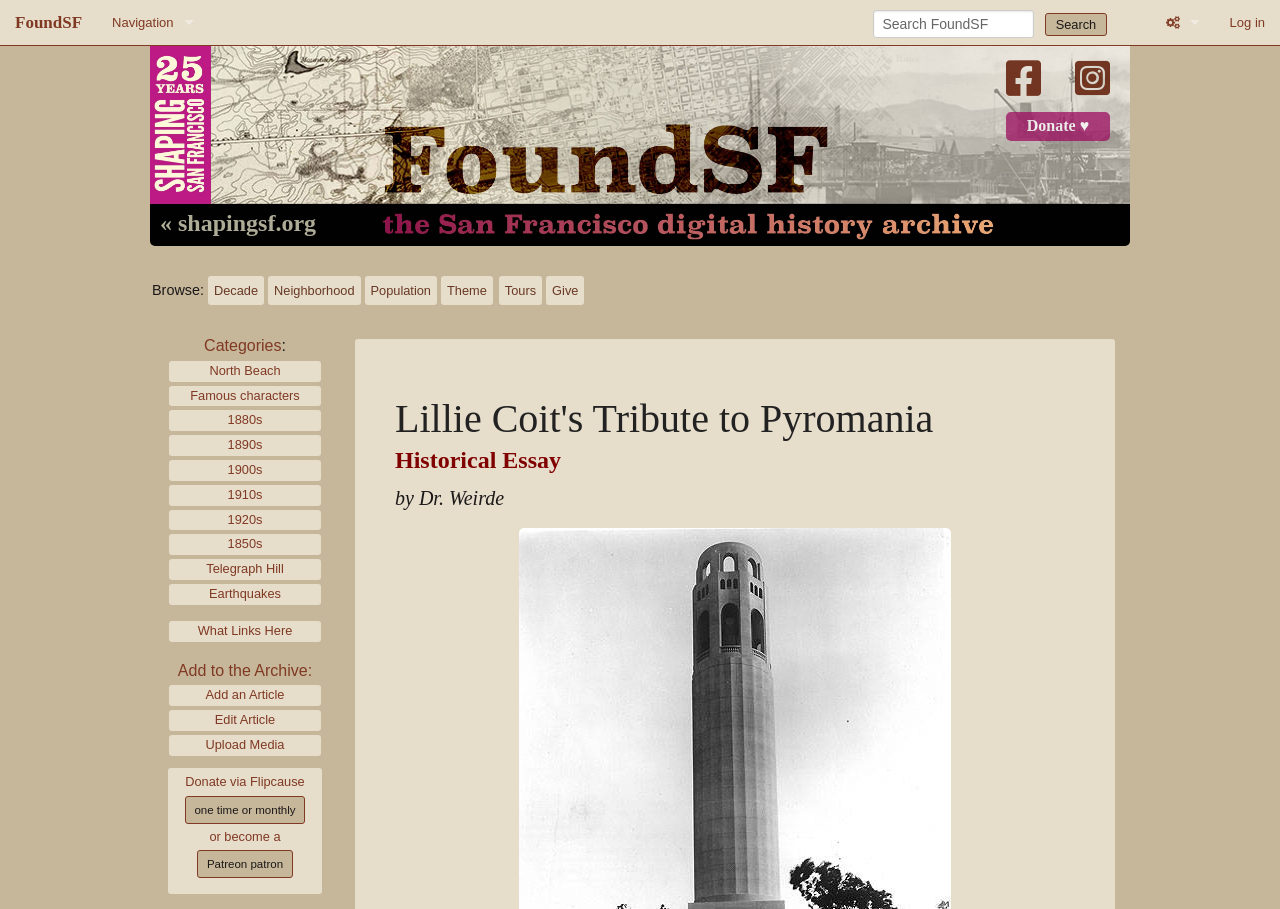Give an extensive and precise description of the webpage.

This webpage is about Lillie Coit's Tribute to Pyromania, as indicated by the title at the top. The page is divided into several sections. At the top, there is a navigation menu with links to "Home", "About FoundSF", "Links", and more. On the right side of the navigation menu, there is a search box with a "Search" button.

Below the navigation menu, there is a section with a heading "Lillie Coit's Tribute to Pyromania". This section contains a historical essay by Dr. Weirde. The essay is the main content of the page.

On the left side of the page, there is a column with links to various categories, such as "Decade", "Neighborhood", "Population", and more. Below these links, there are links to specific topics, including "North Beach", "Famous characters", and "Earthquakes".

At the bottom of the page, there is a section with links to "Add to the Archive", including "Add an Article", "Edit Article", and "Upload Media". There is also a section with information on how to donate to the archive, including a link to donate via Flipcause and become a Patreon patron.

Throughout the page, there are several icons and images, including a logo at the top left corner and a few icons on the right side of the page. Overall, the page has a simple and organized layout, with clear headings and concise text.